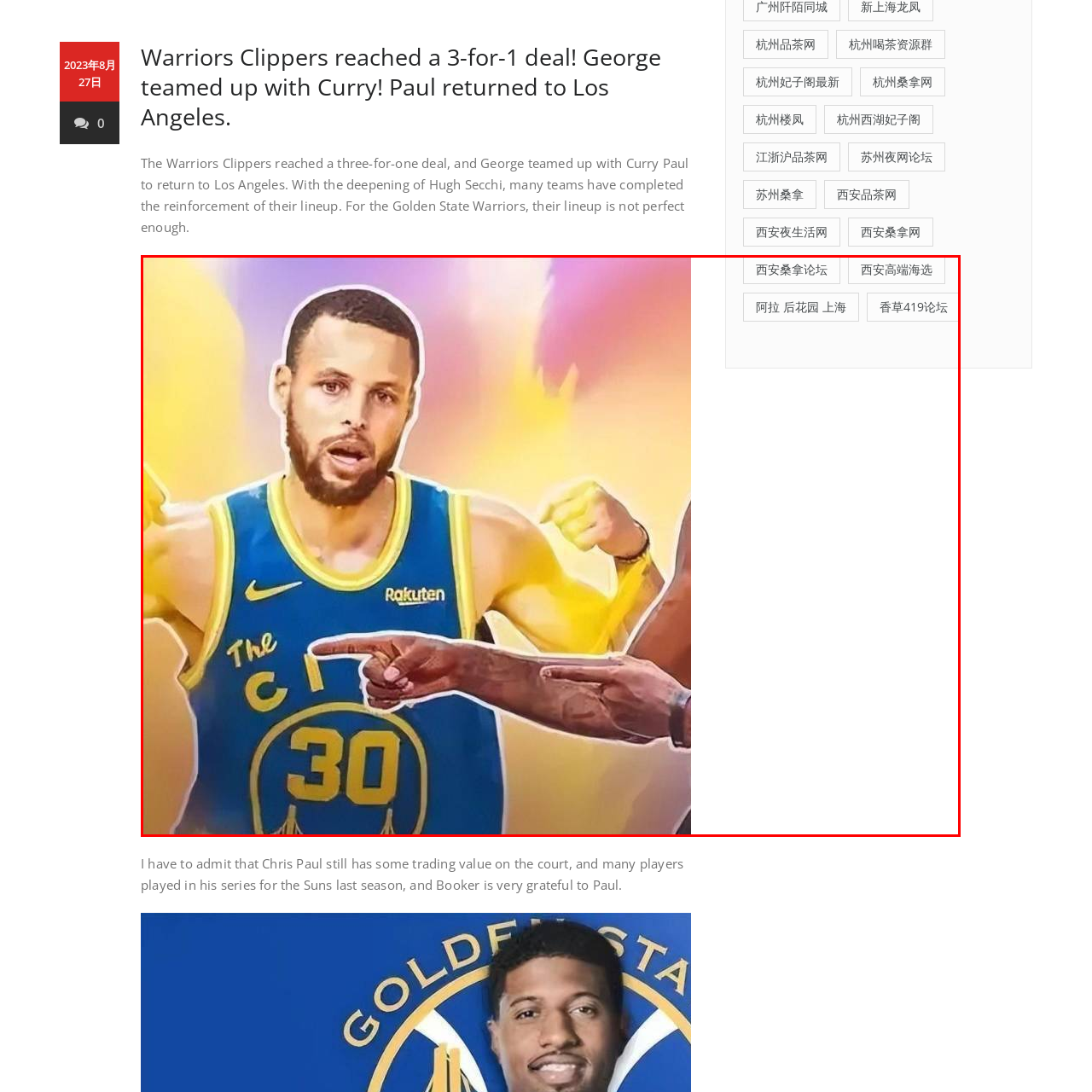What is the mood conveyed by the player's expression?
Focus on the red-bounded area of the image and reply with one word or a short phrase.

Intense